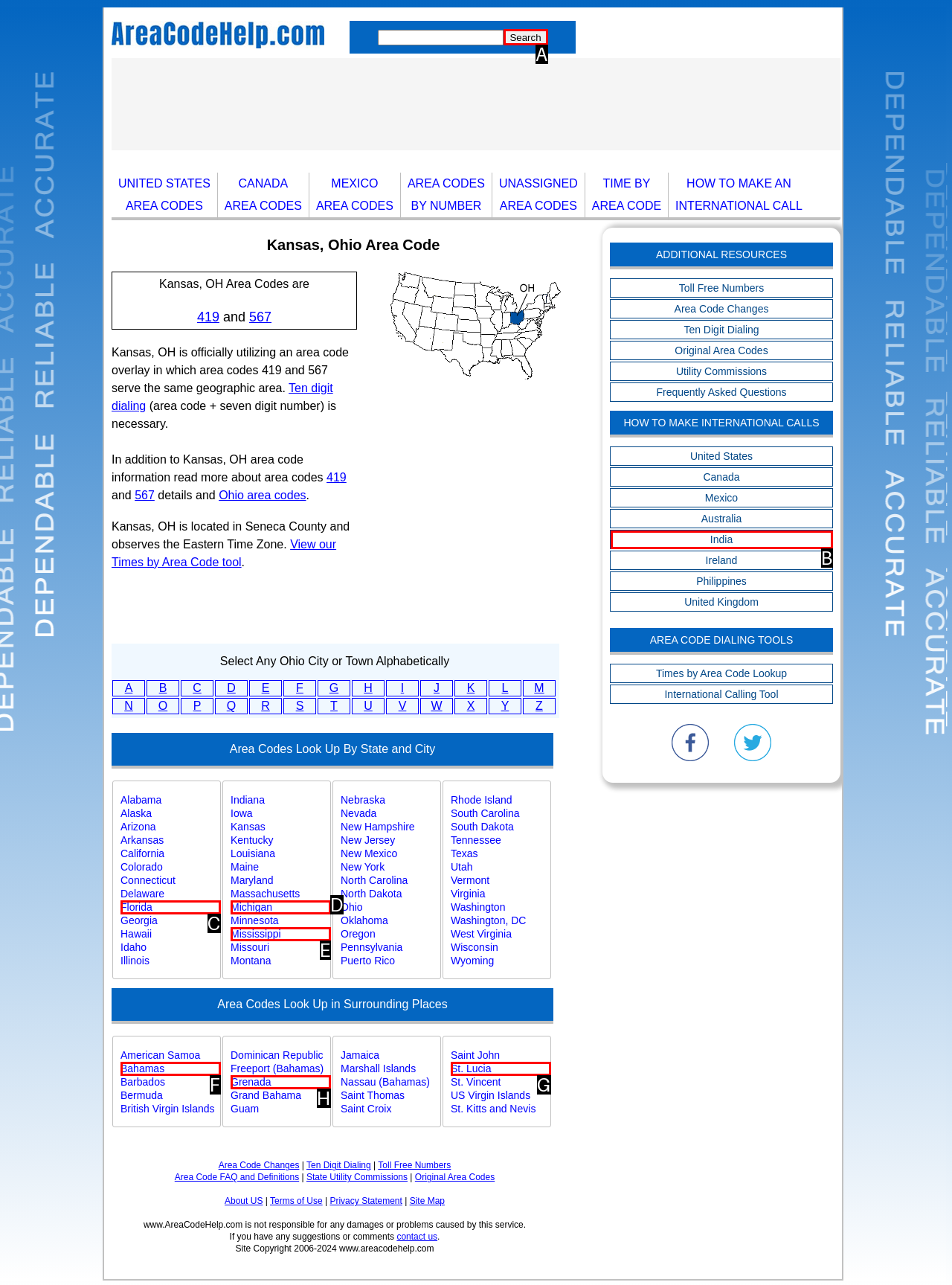Indicate the HTML element that should be clicked to perform the task: Search for area codes Reply with the letter corresponding to the chosen option.

A